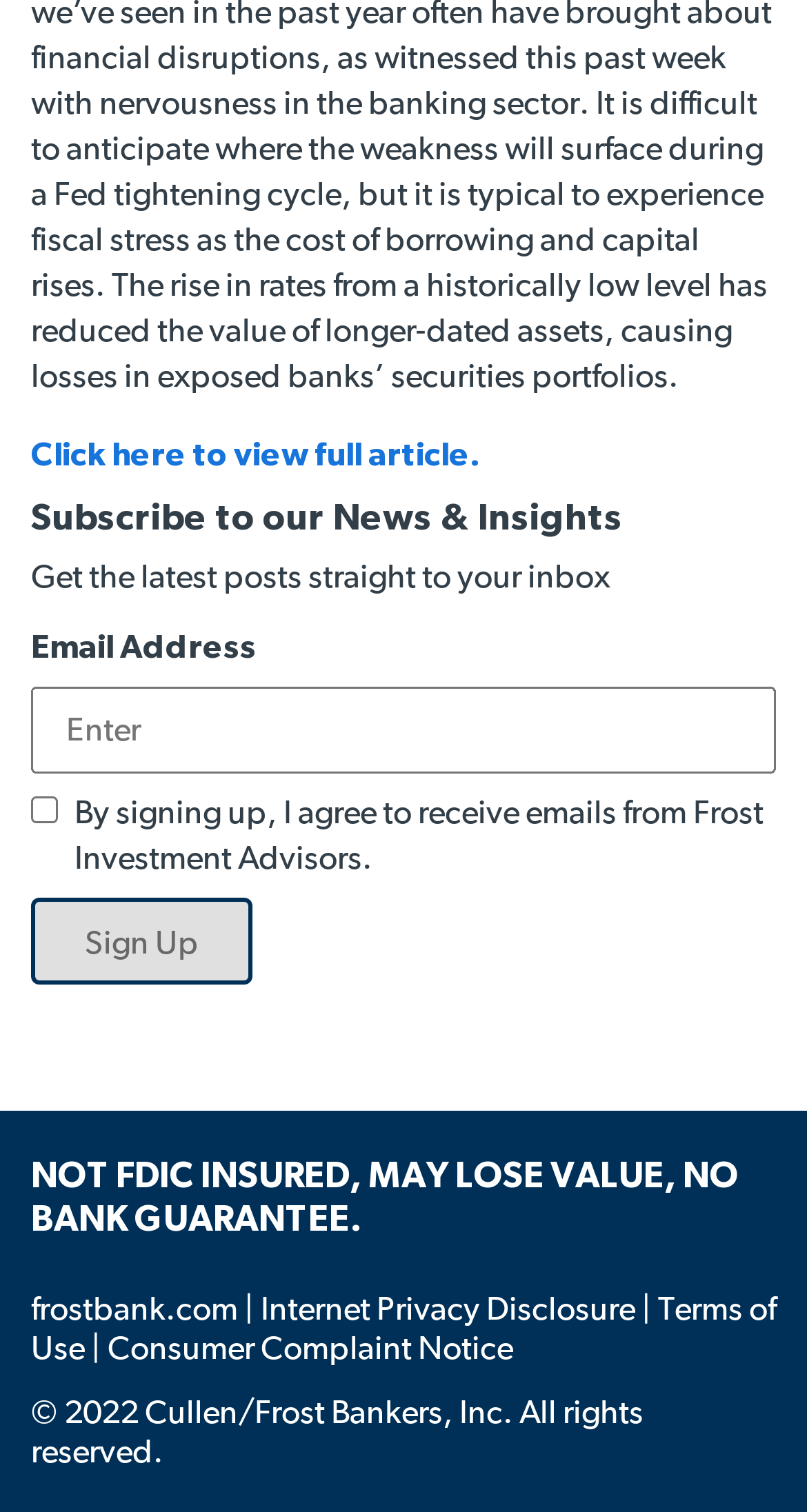Respond with a single word or phrase to the following question:
What is the 'Click here to view full article.' link for?

To view full article